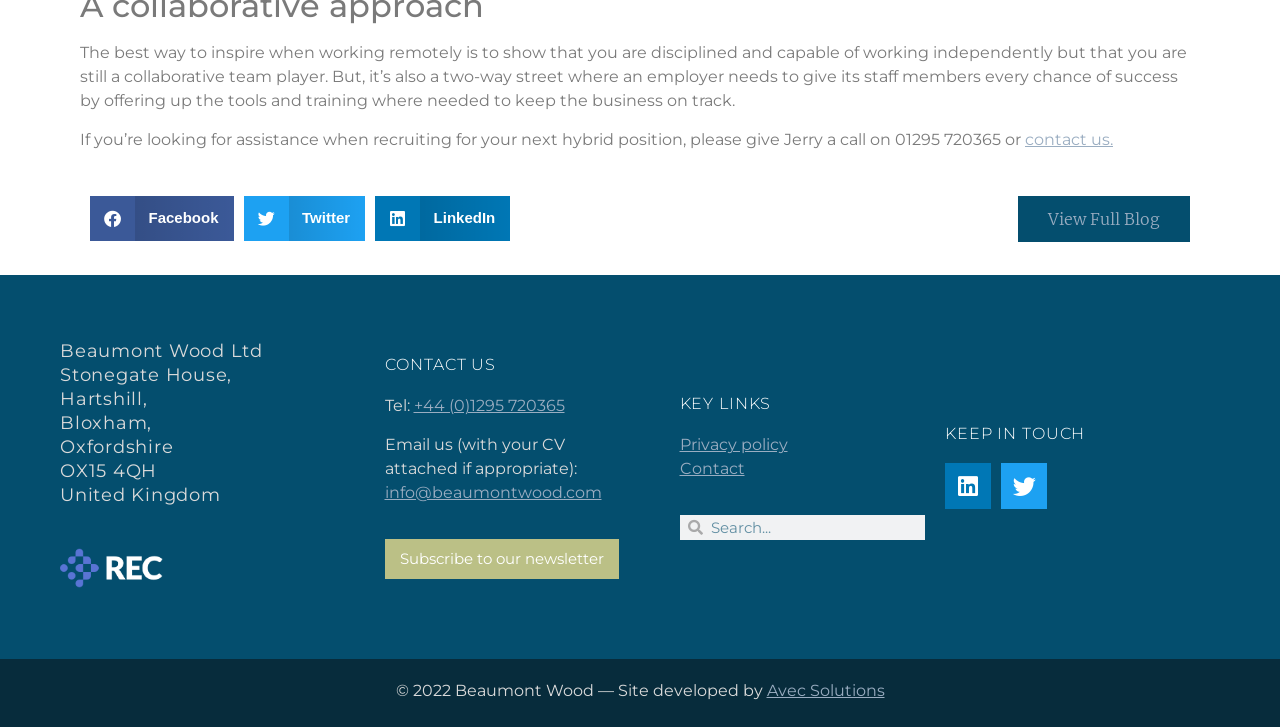Find the bounding box coordinates of the area to click in order to follow the instruction: "Check LinkedIn profile".

[0.738, 0.638, 0.774, 0.701]